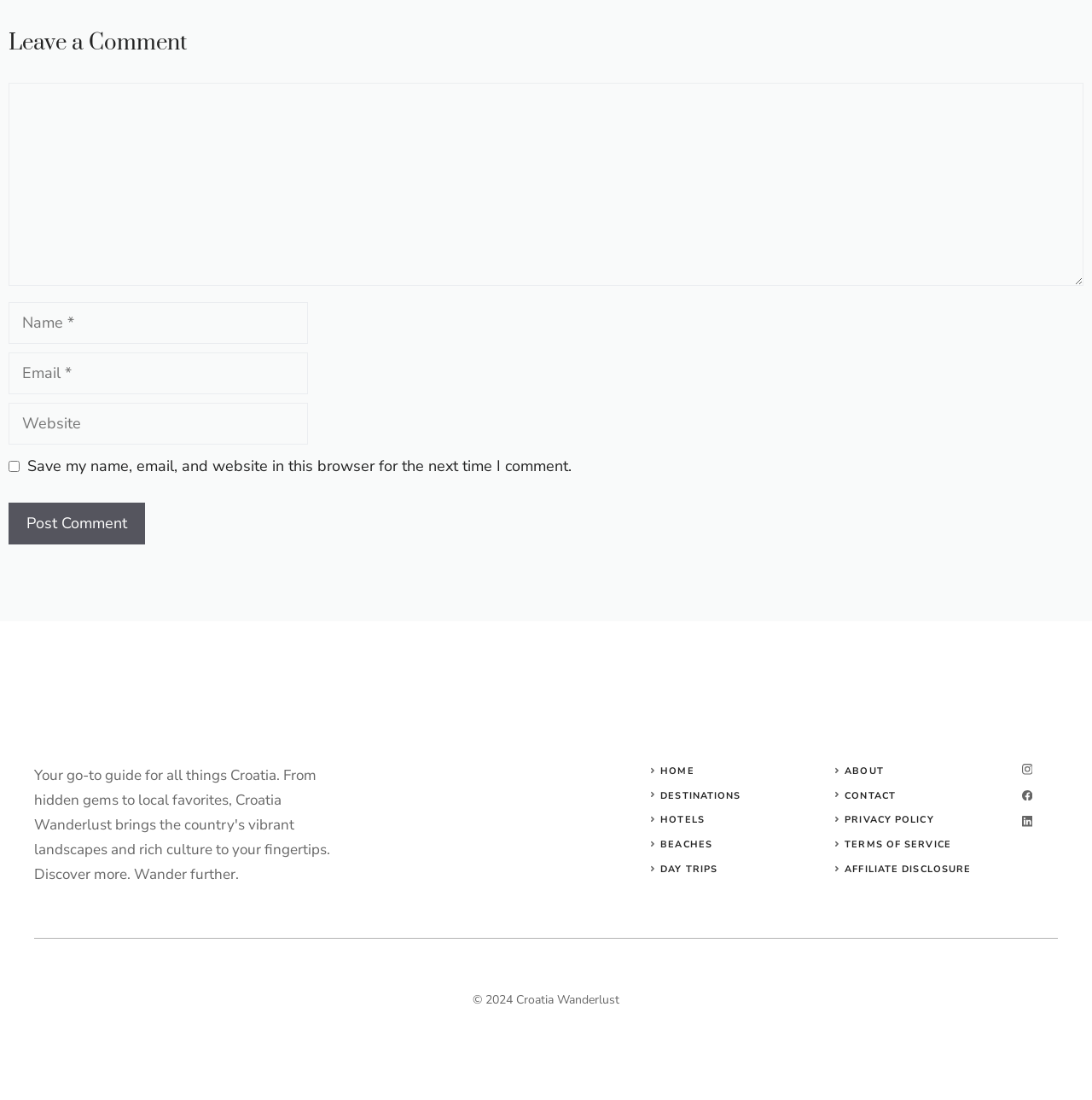Determine the bounding box coordinates for the UI element matching this description: "parent_node: Comment name="author" placeholder="Name *"".

[0.008, 0.275, 0.282, 0.313]